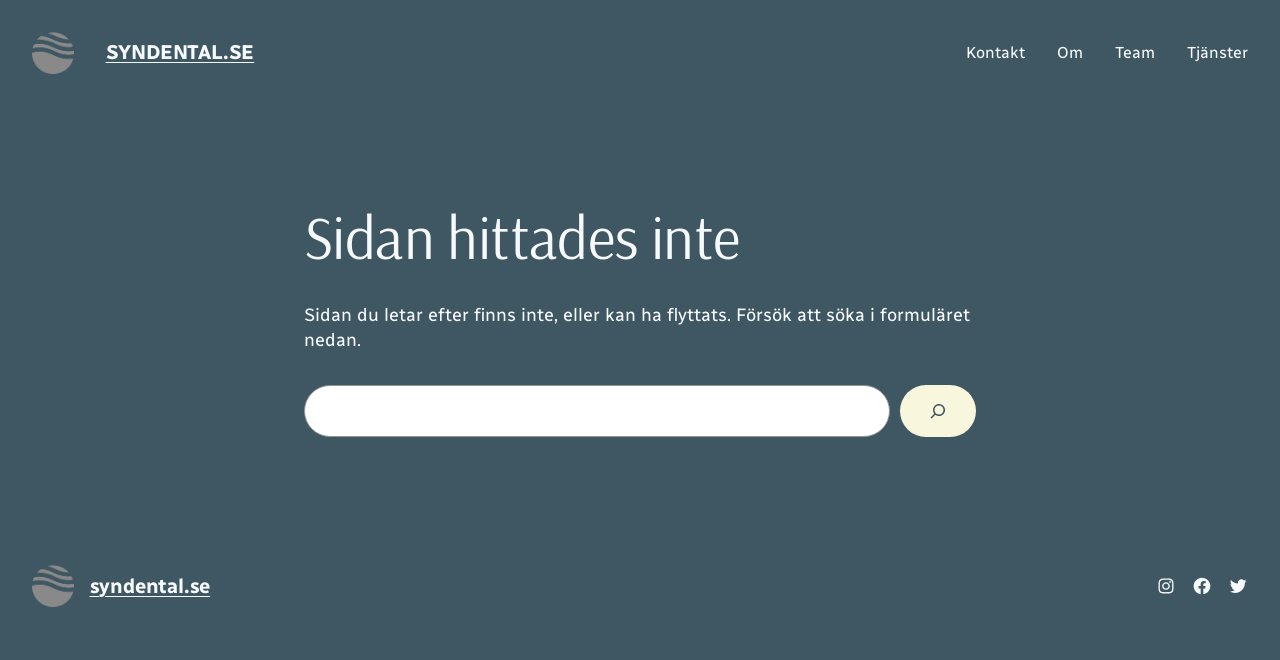What is the error message on the webpage?
Give a detailed response to the question by analyzing the screenshot.

The error message is located in the main section of the webpage and says 'Sidan du letar efter finns inte, eller kan ha flyttats. Försök att söka i formuläret nedan.' which is Swedish for 'The page you are looking for does not exist, or may have been moved. Try searching in the form below.'